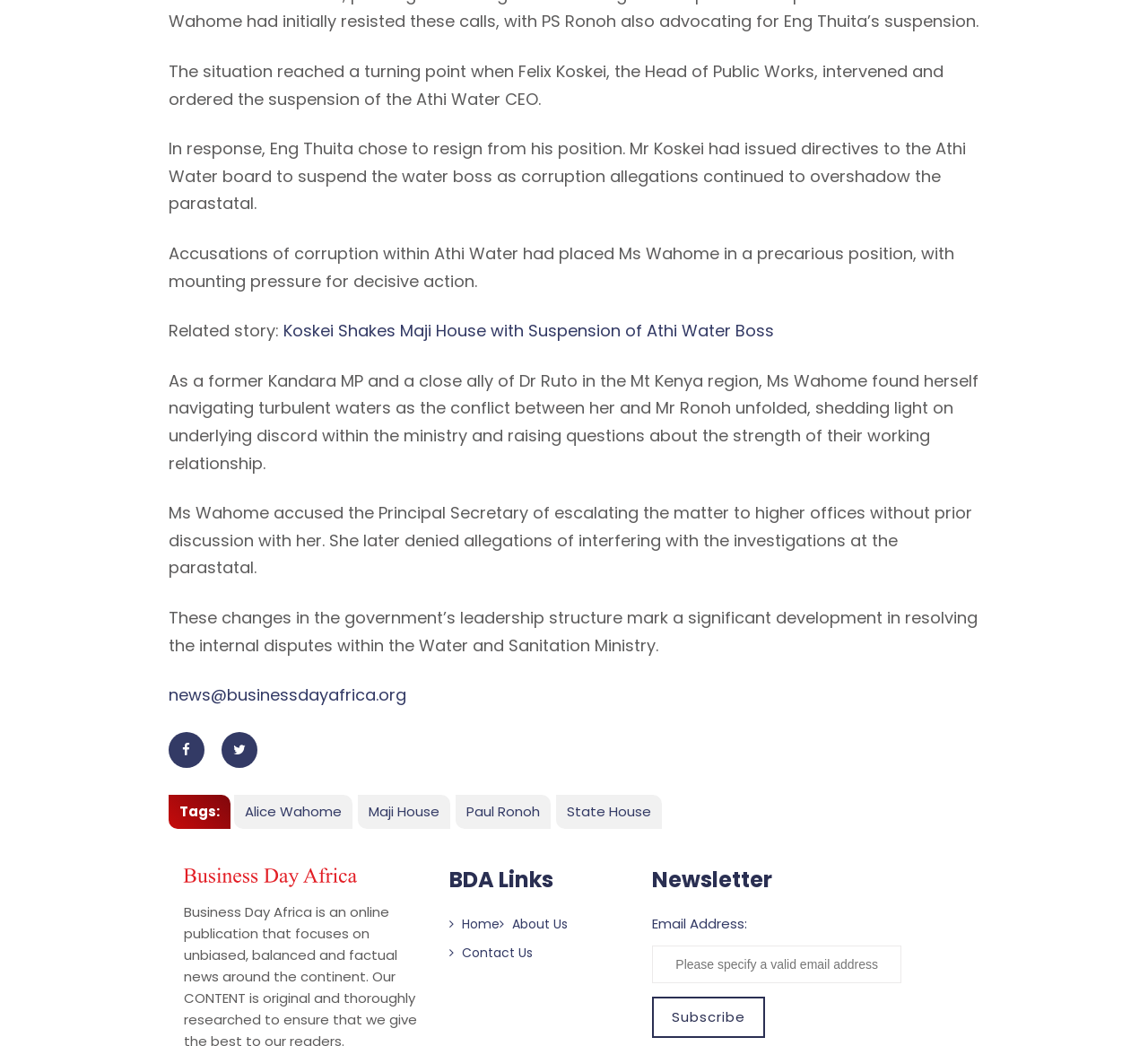Please provide the bounding box coordinate of the region that matches the element description: news@businessdayafrica.org. Coordinates should be in the format (top-left x, top-left y, bottom-right x, bottom-right y) and all values should be between 0 and 1.

[0.147, 0.654, 0.354, 0.68]